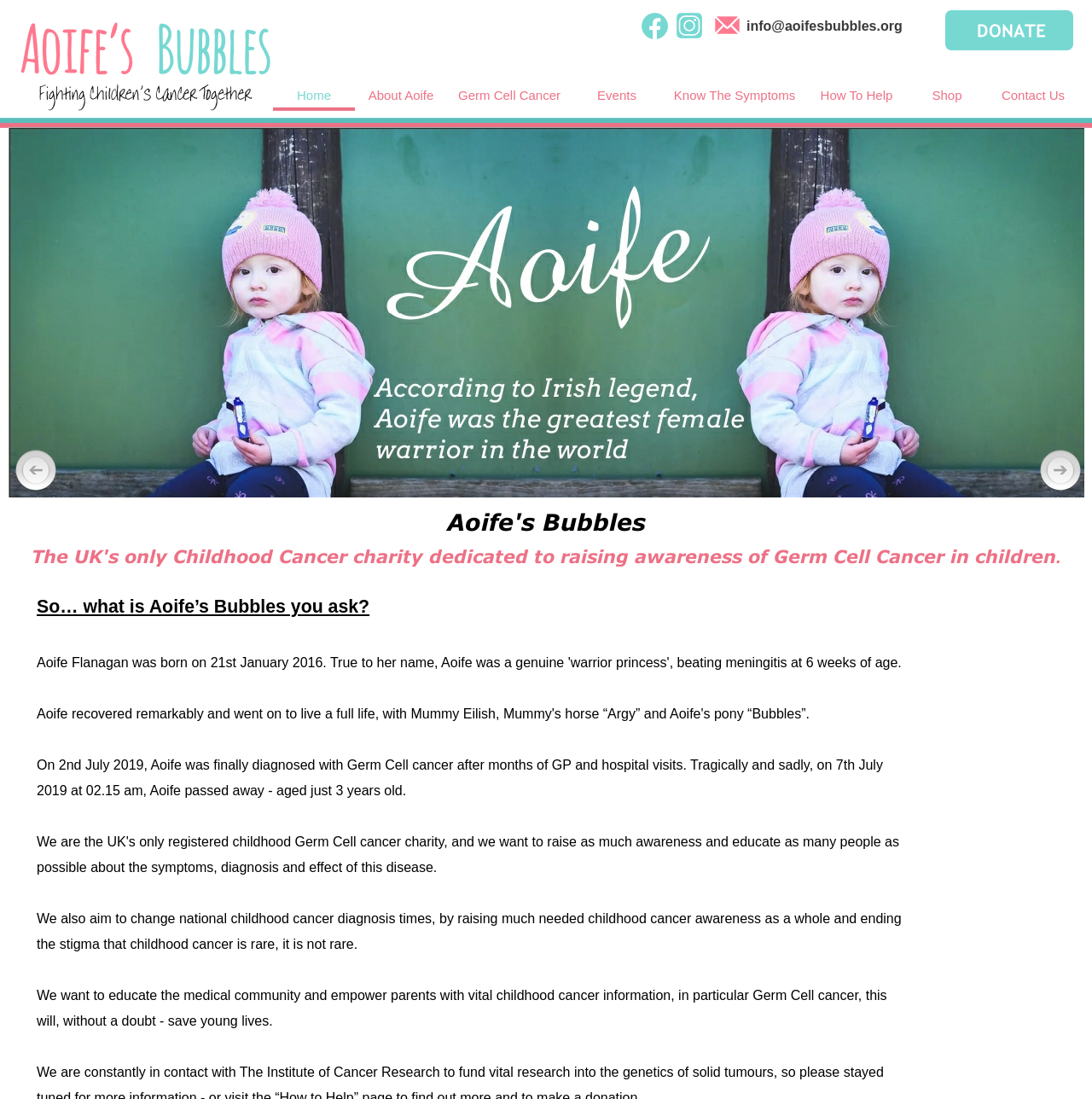Provide a one-word or short-phrase response to the question:
How does the charity aim to make a difference?

By raising awareness and educating people about Germ Cell cancer